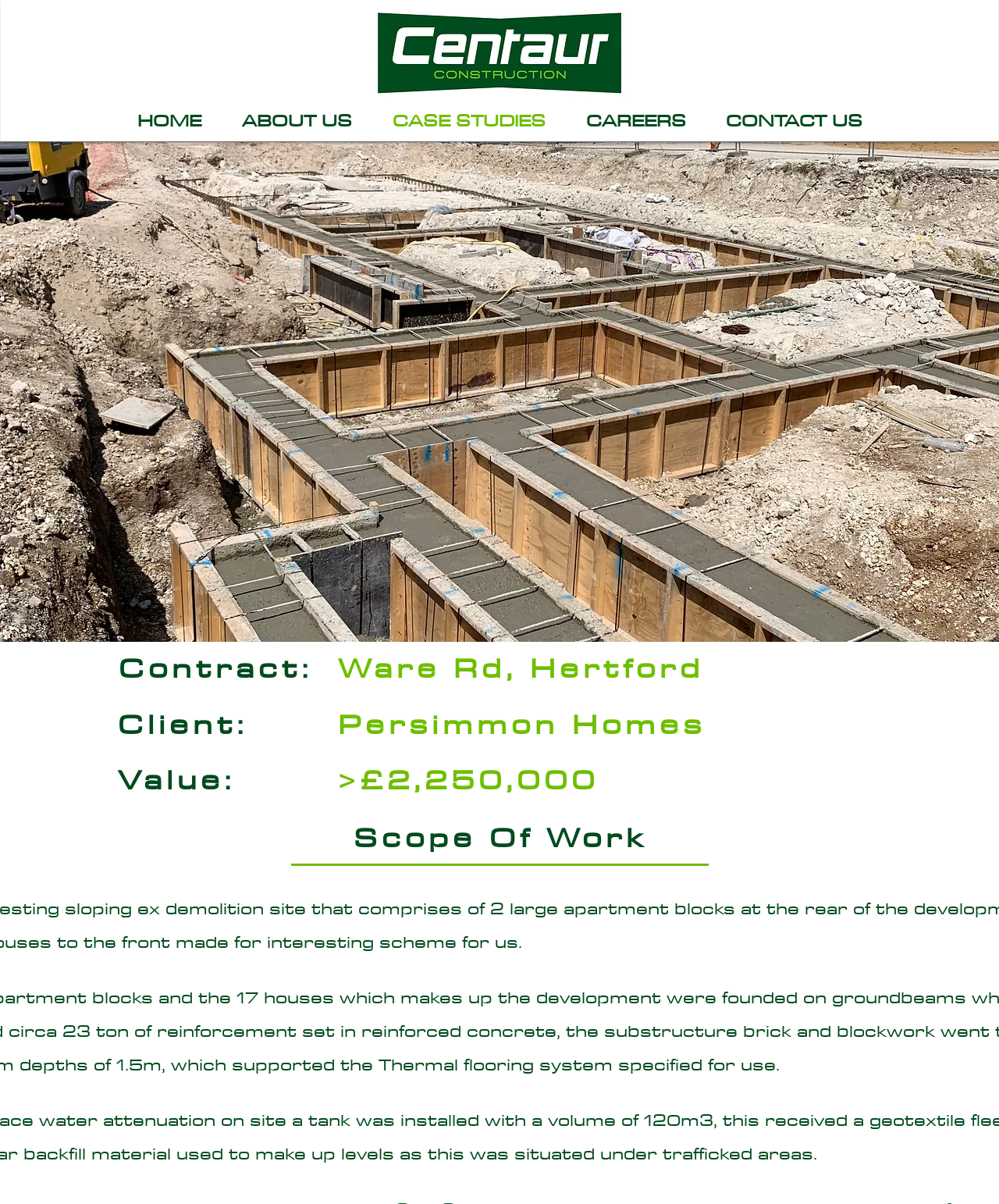Locate the UI element described as follows: "CAREERS". Return the bounding box coordinates as four float numbers between 0 and 1 in the order [left, top, right, bottom].

[0.566, 0.087, 0.706, 0.113]